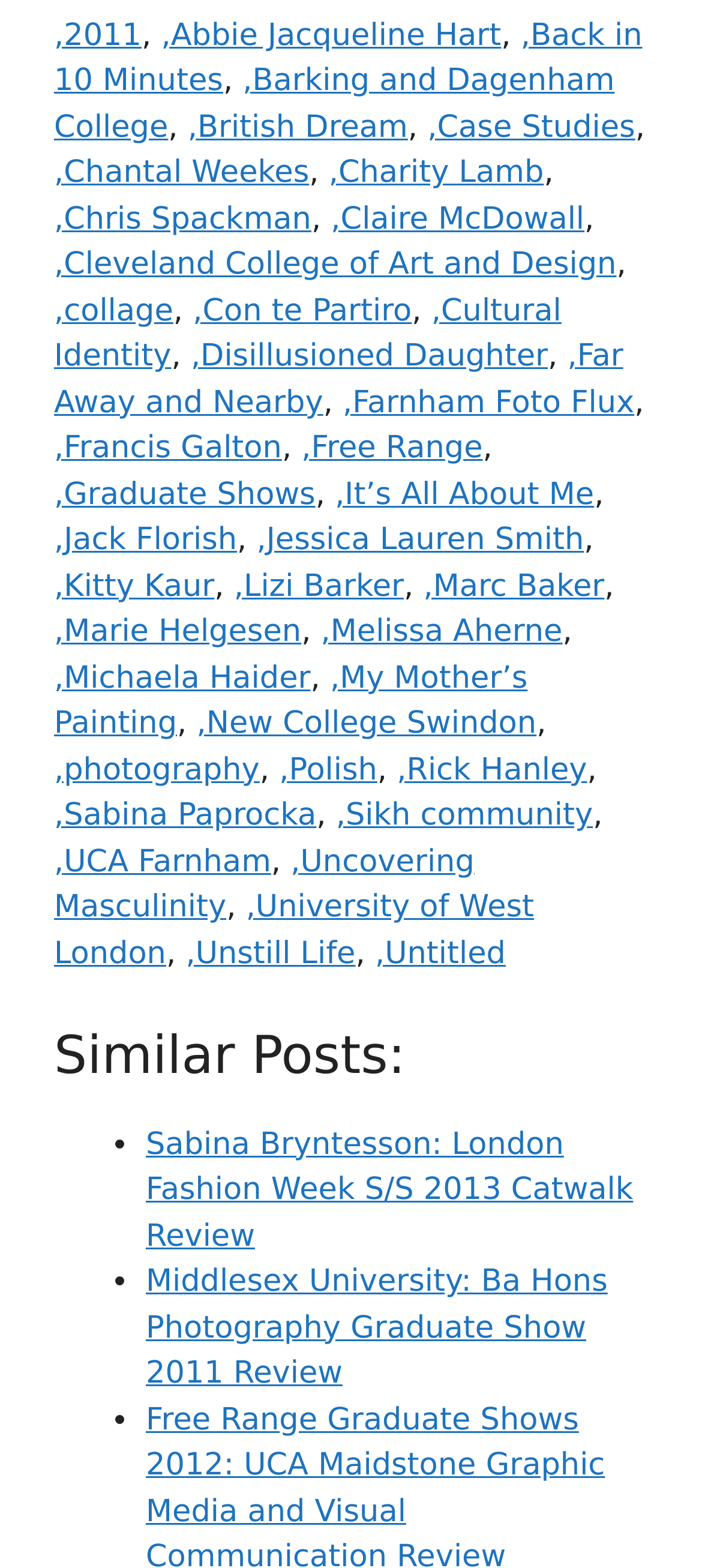Point out the bounding box coordinates of the section to click in order to follow this instruction: "Visit the page of 'Abbie Jacqueline Hart'".

[0.229, 0.011, 0.714, 0.034]